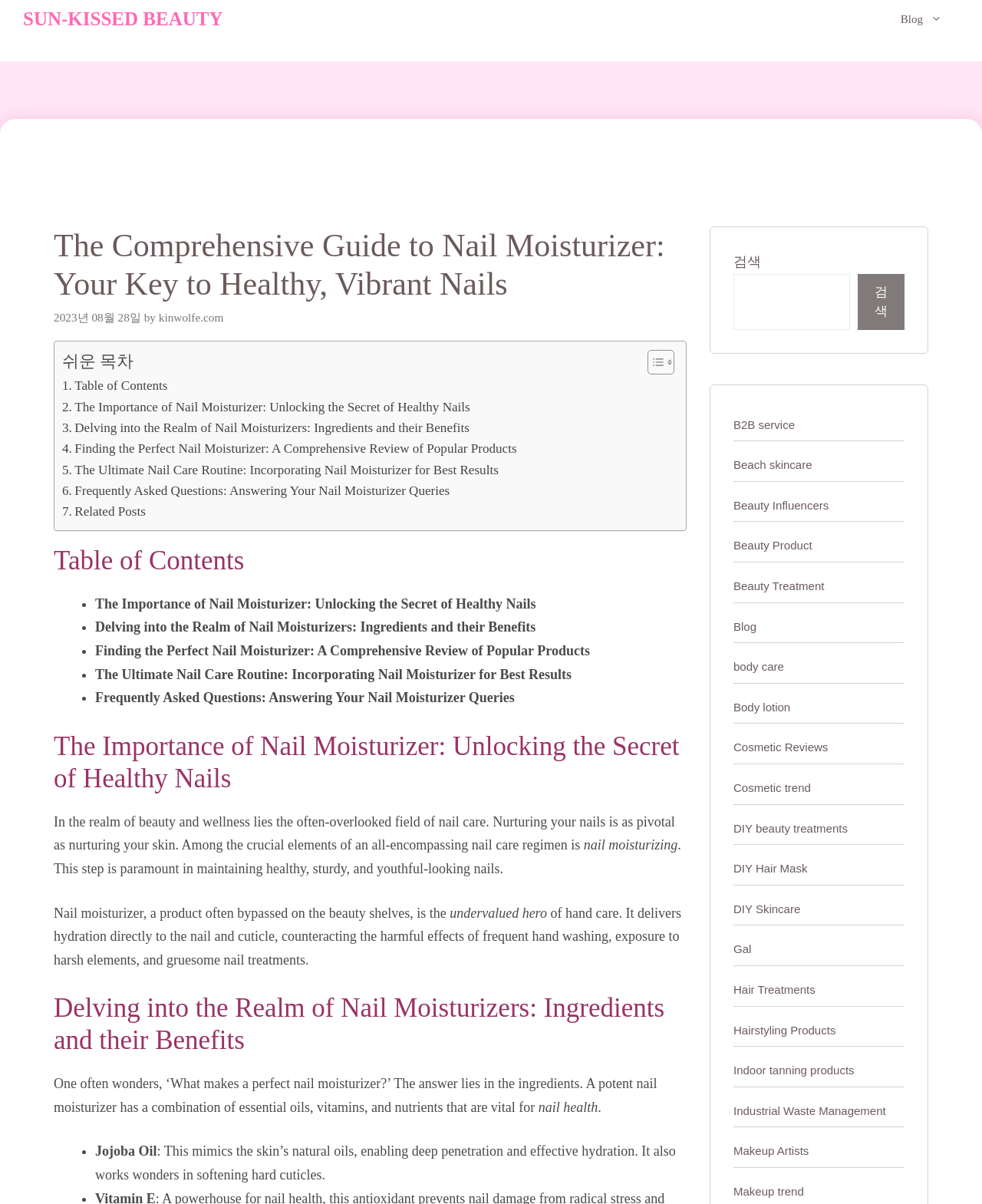Provide the bounding box coordinates of the HTML element described as: "Sun-Kissed Beauty". The bounding box coordinates should be four float numbers between 0 and 1, i.e., [left, top, right, bottom].

[0.023, 0.007, 0.227, 0.024]